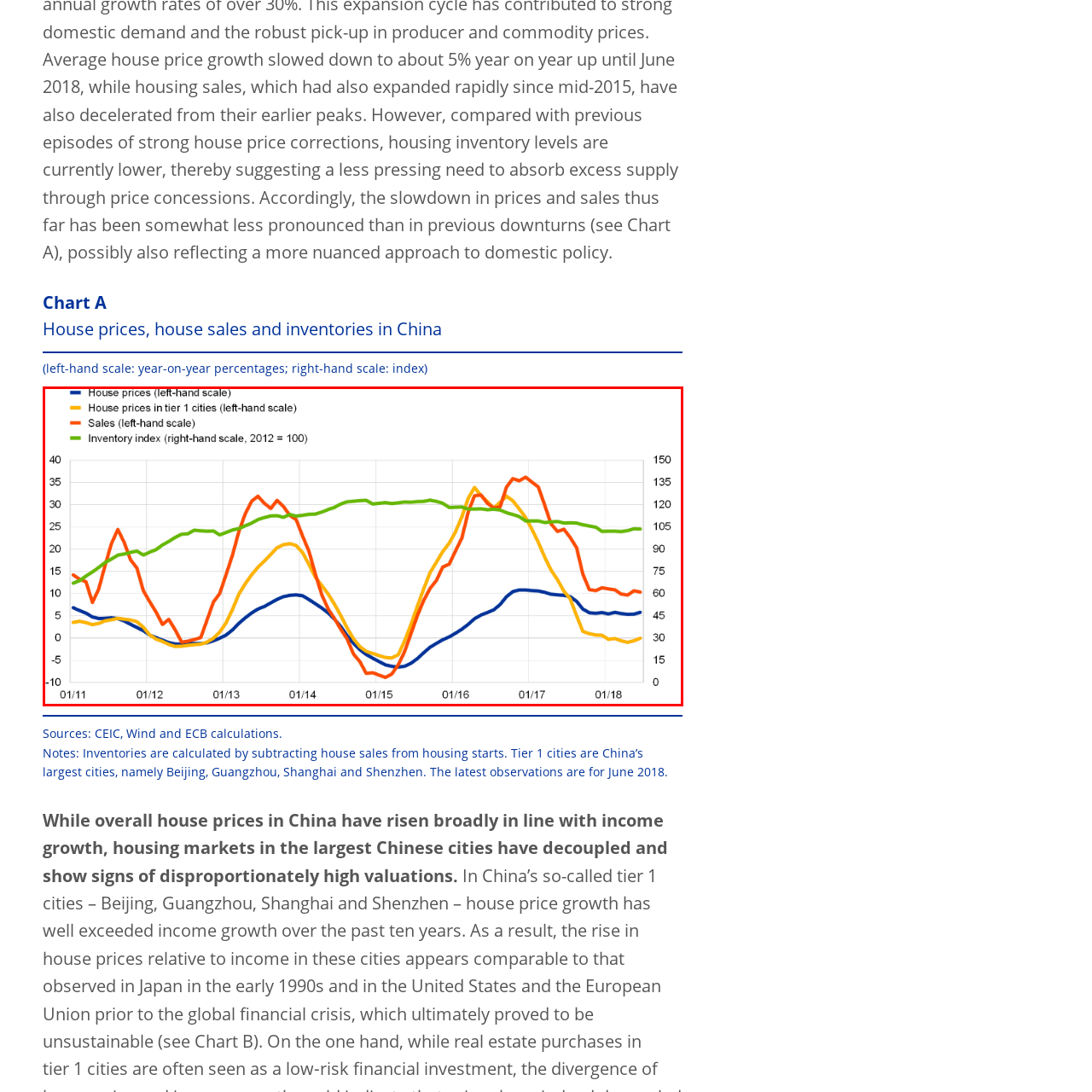How is the inventory index calculated?
Assess the image contained within the red bounding box and give a detailed answer based on the visual elements present in the image.

According to the caption, the inventory index is calculated from the difference between housing starts and sales, with a focus on China's largest cities, and is adjusted to a baseline of 100 for the year 2012.